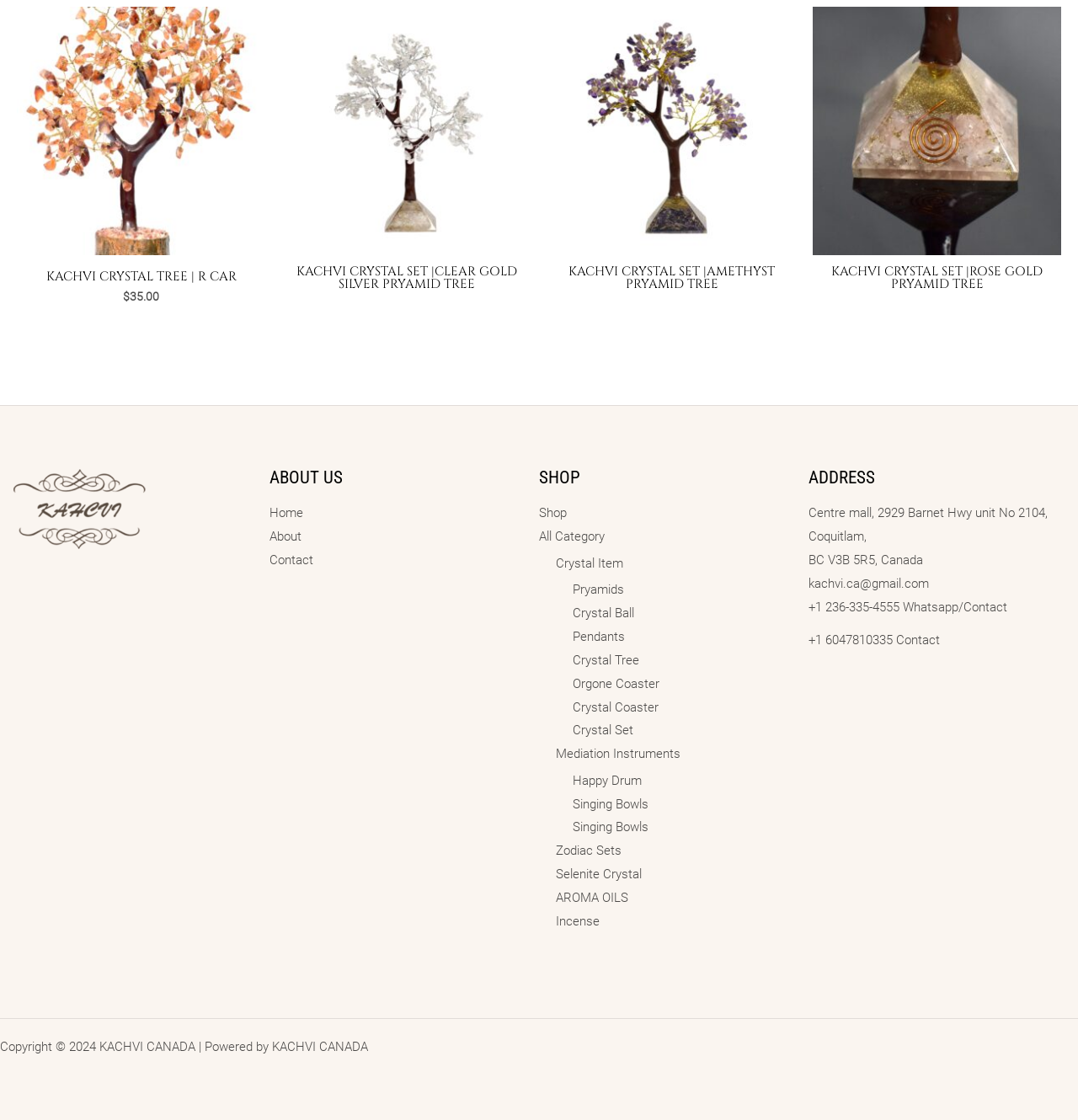Identify the bounding box coordinates of the area you need to click to perform the following instruction: "Go to About us".

[0.25, 0.418, 0.5, 0.434]